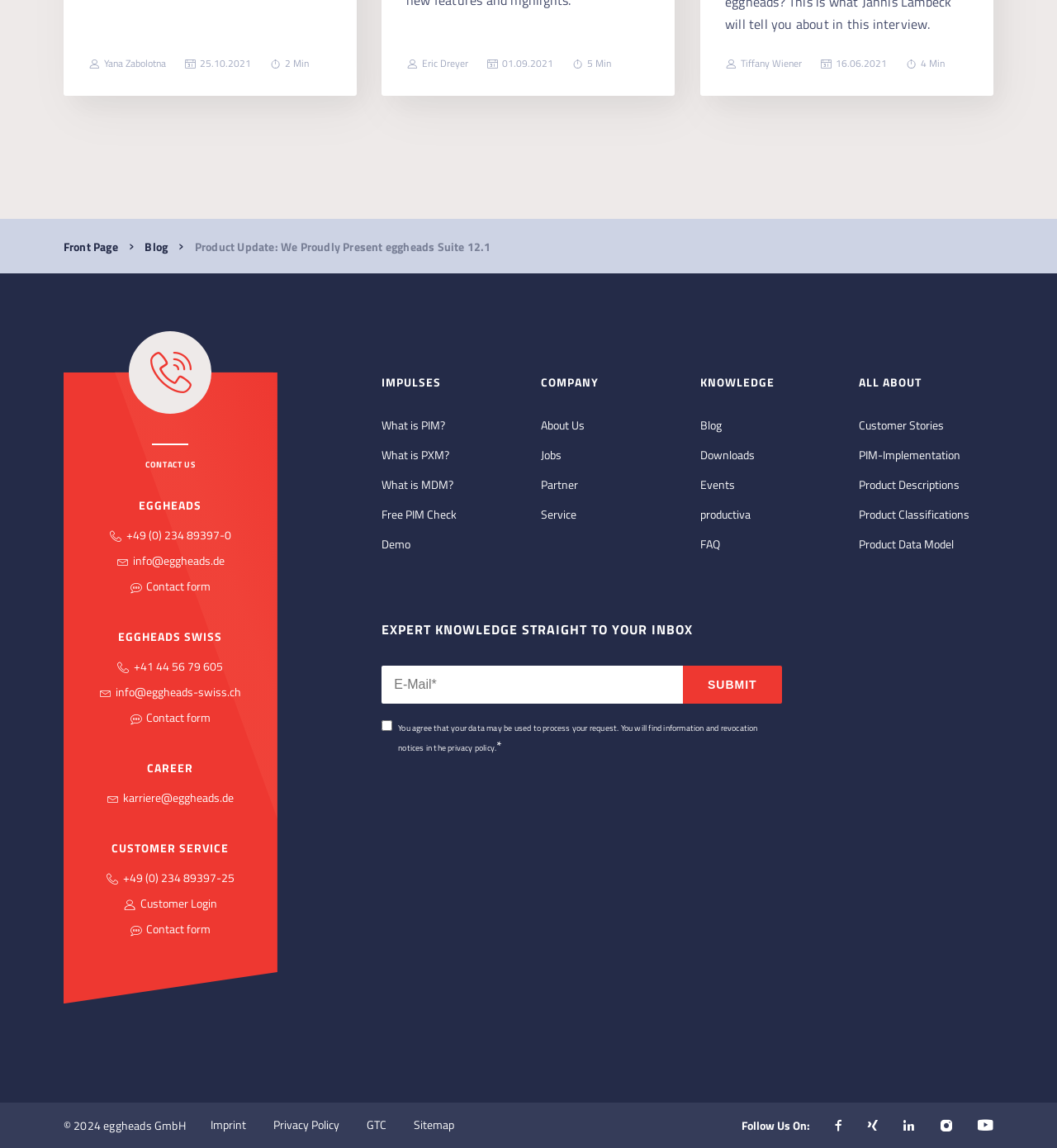Determine the bounding box coordinates of the clickable element necessary to fulfill the instruction: "Learn more about 'What is PIM?'". Provide the coordinates as four float numbers within the 0 to 1 range, i.e., [left, top, right, bottom].

[0.361, 0.362, 0.421, 0.378]